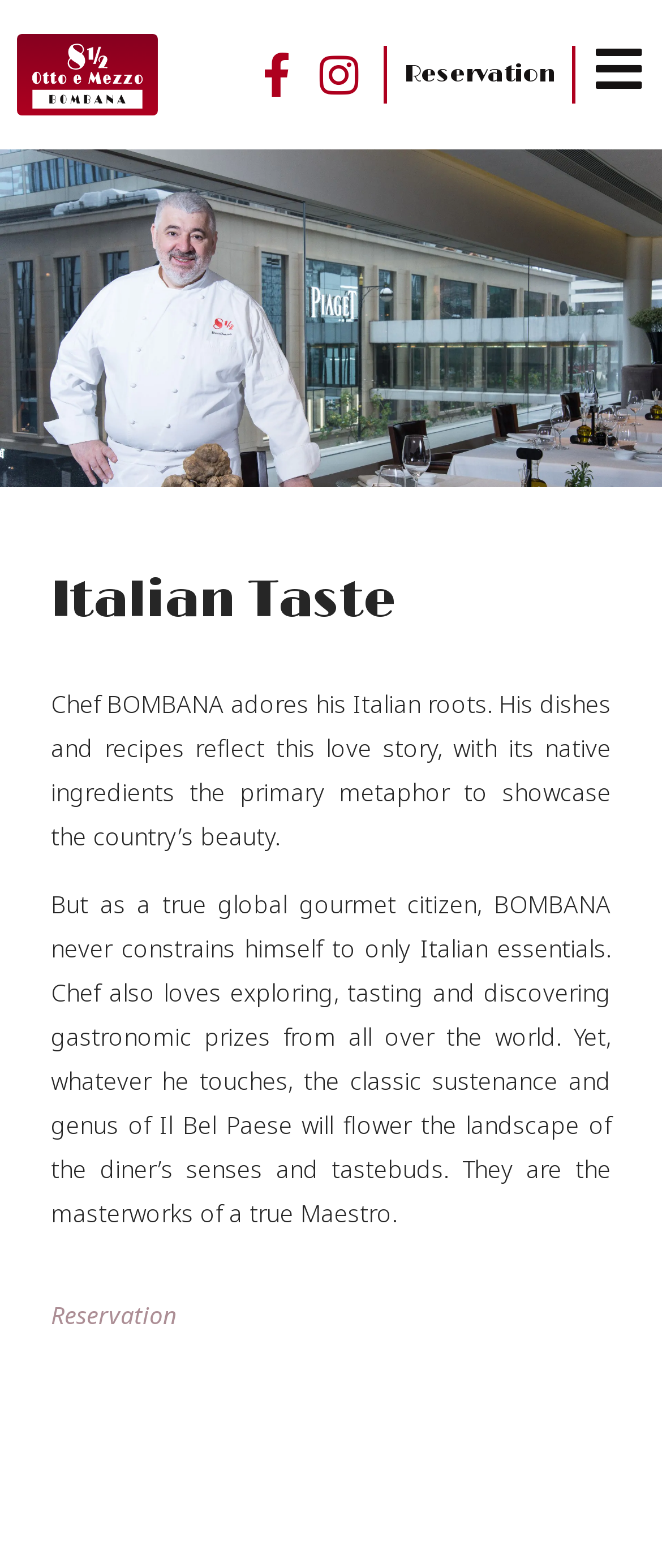Determine the bounding box coordinates of the UI element described below. Use the format (top-left x, top-left y, bottom-right x, bottom-right y) with floating point numbers between 0 and 1: Reservation

[0.61, 0.038, 0.838, 0.056]